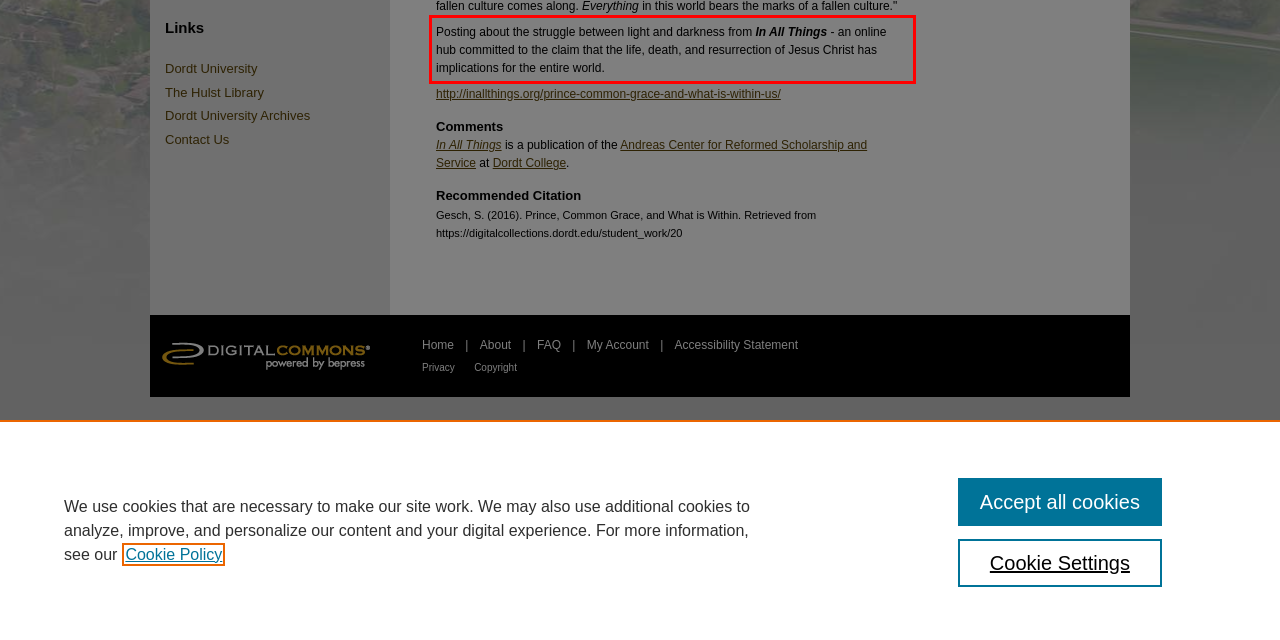Look at the provided screenshot of the webpage and perform OCR on the text within the red bounding box.

Posting about the struggle between light and darkness from In All Things - an online hub committed to the claim that the life, death, and resurrection of Jesus Christ has implications for the entire world.